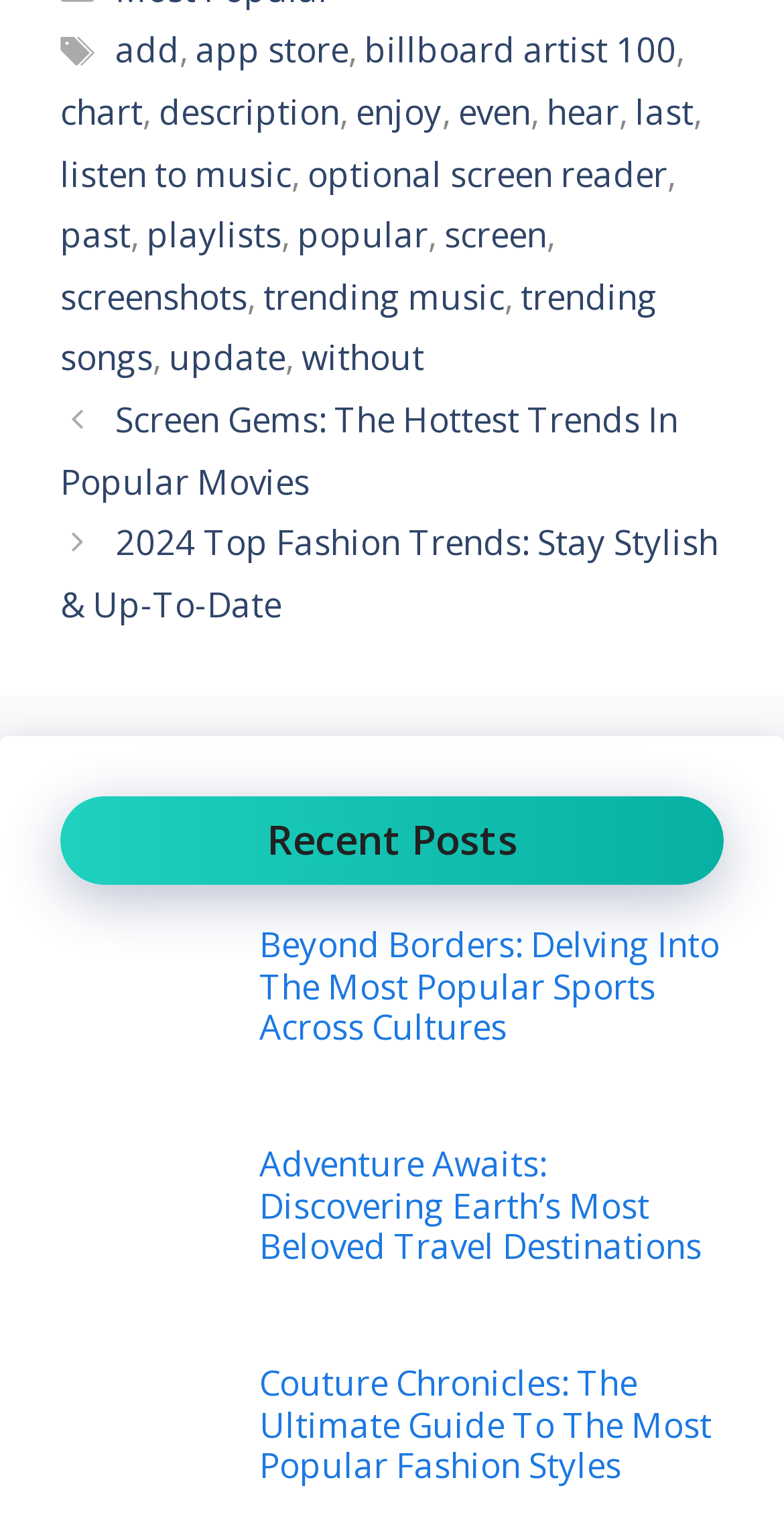Highlight the bounding box coordinates of the region I should click on to meet the following instruction: "click on Soybeans".

None